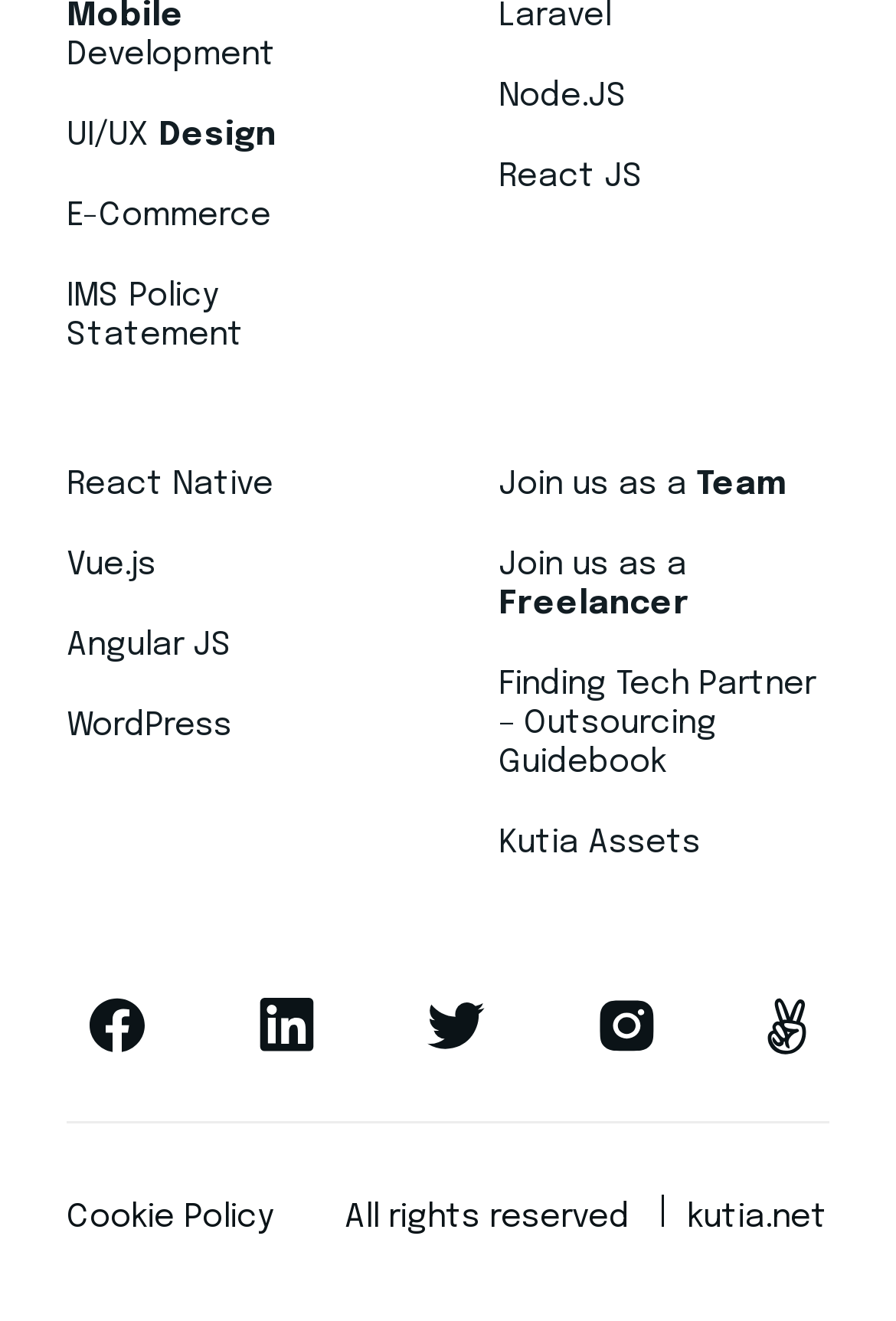Locate the bounding box coordinates of the region to be clicked to comply with the following instruction: "Click on Mobile Development". The coordinates must be four float numbers between 0 and 1, in the form [left, top, right, bottom].

[0.074, 0.0, 0.308, 0.054]